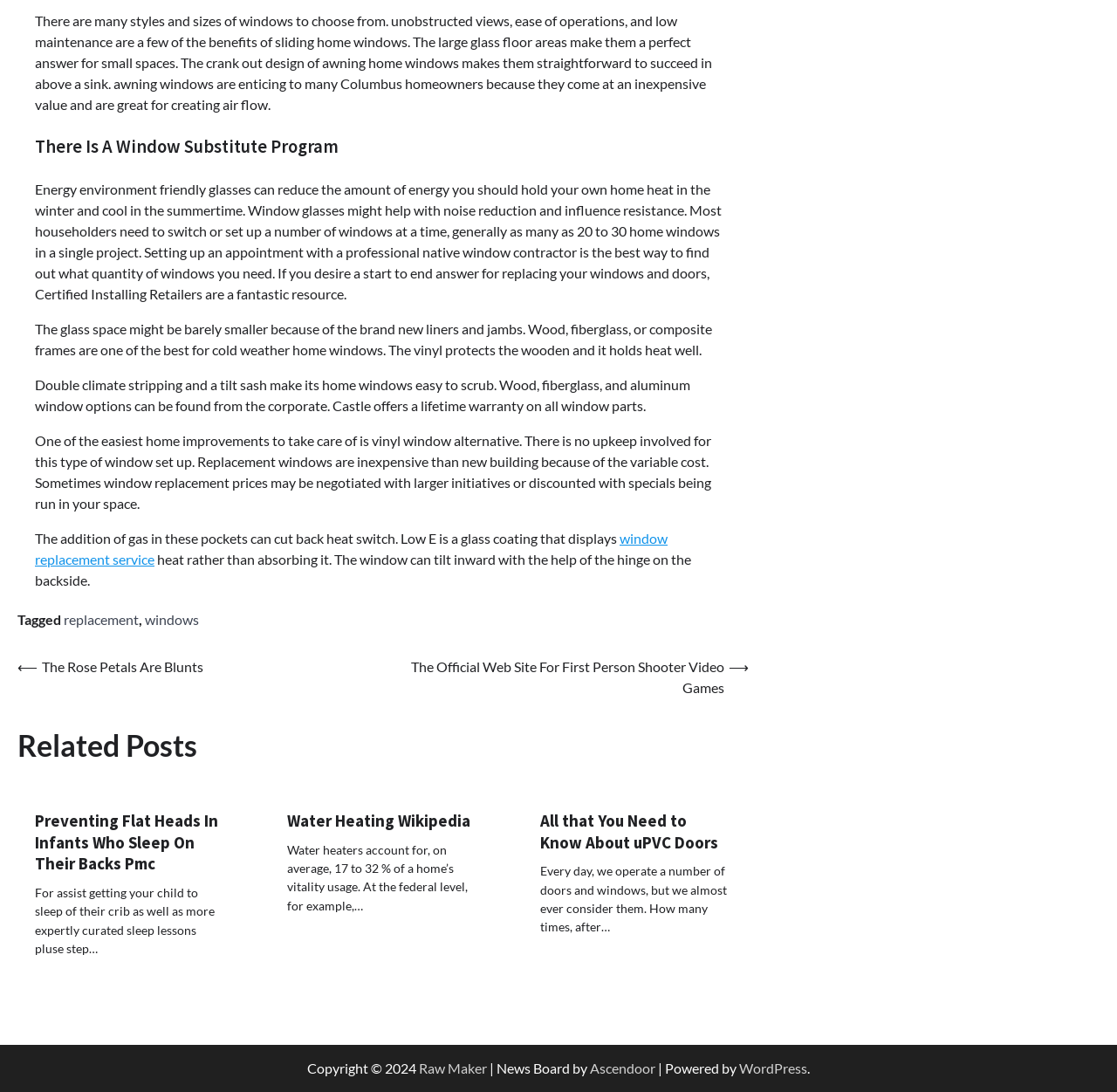Please specify the coordinates of the bounding box for the element that should be clicked to carry out this instruction: "Search for something". The coordinates must be four float numbers between 0 and 1, formatted as [left, top, right, bottom].

None